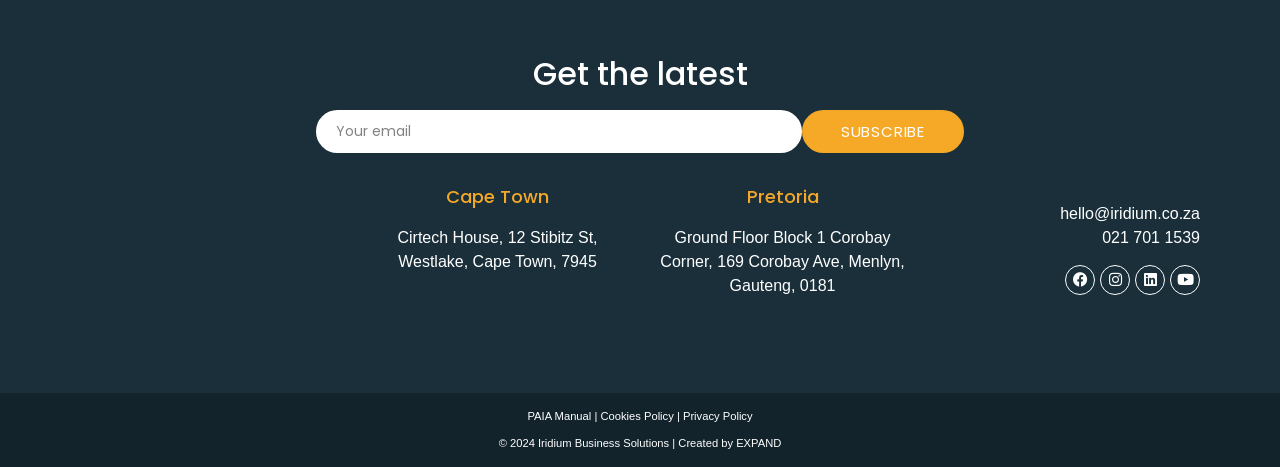What is the copyright year?
Using the details shown in the screenshot, provide a comprehensive answer to the question.

The copyright year is 2024, as indicated by the StaticText element at the bottom of the webpage, which reads '© 2024 Iridium Business Solutions | Created by'.